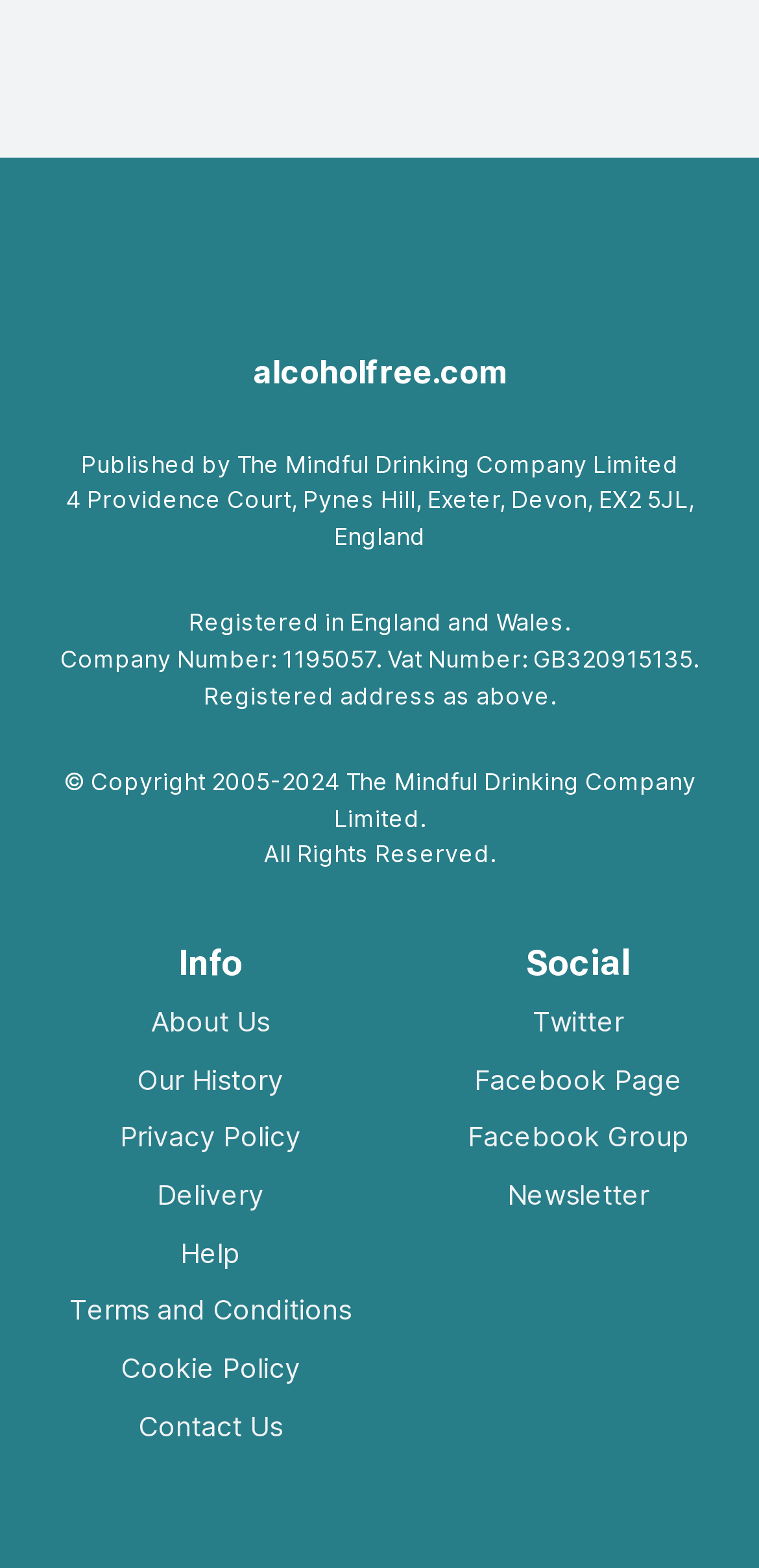Determine the bounding box coordinates for the clickable element to execute this instruction: "visit Twitter". Provide the coordinates as four float numbers between 0 and 1, i.e., [left, top, right, bottom].

[0.616, 0.638, 0.908, 0.665]